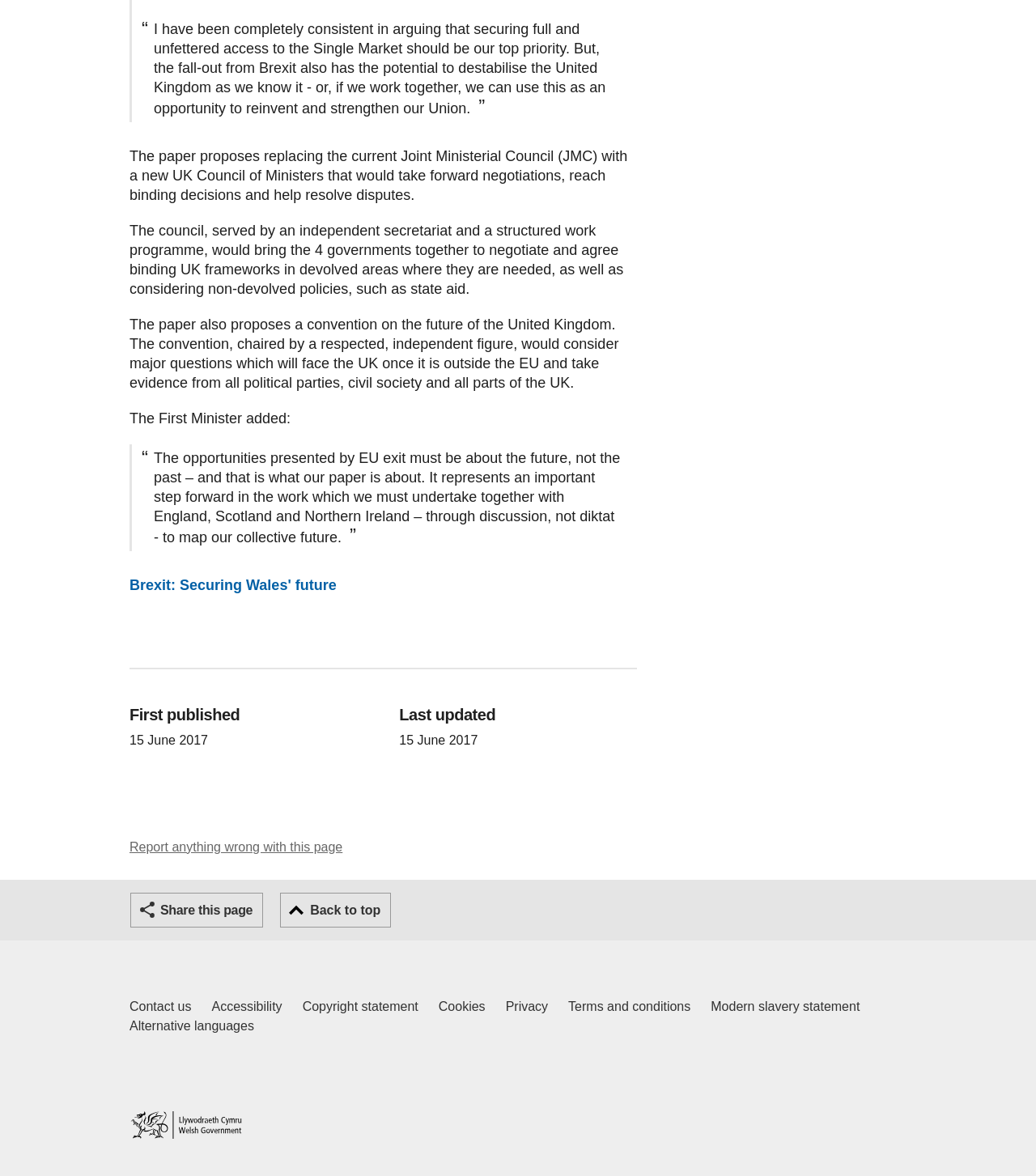Could you find the bounding box coordinates of the clickable area to complete this instruction: "Go back to top"?

[0.27, 0.759, 0.378, 0.789]